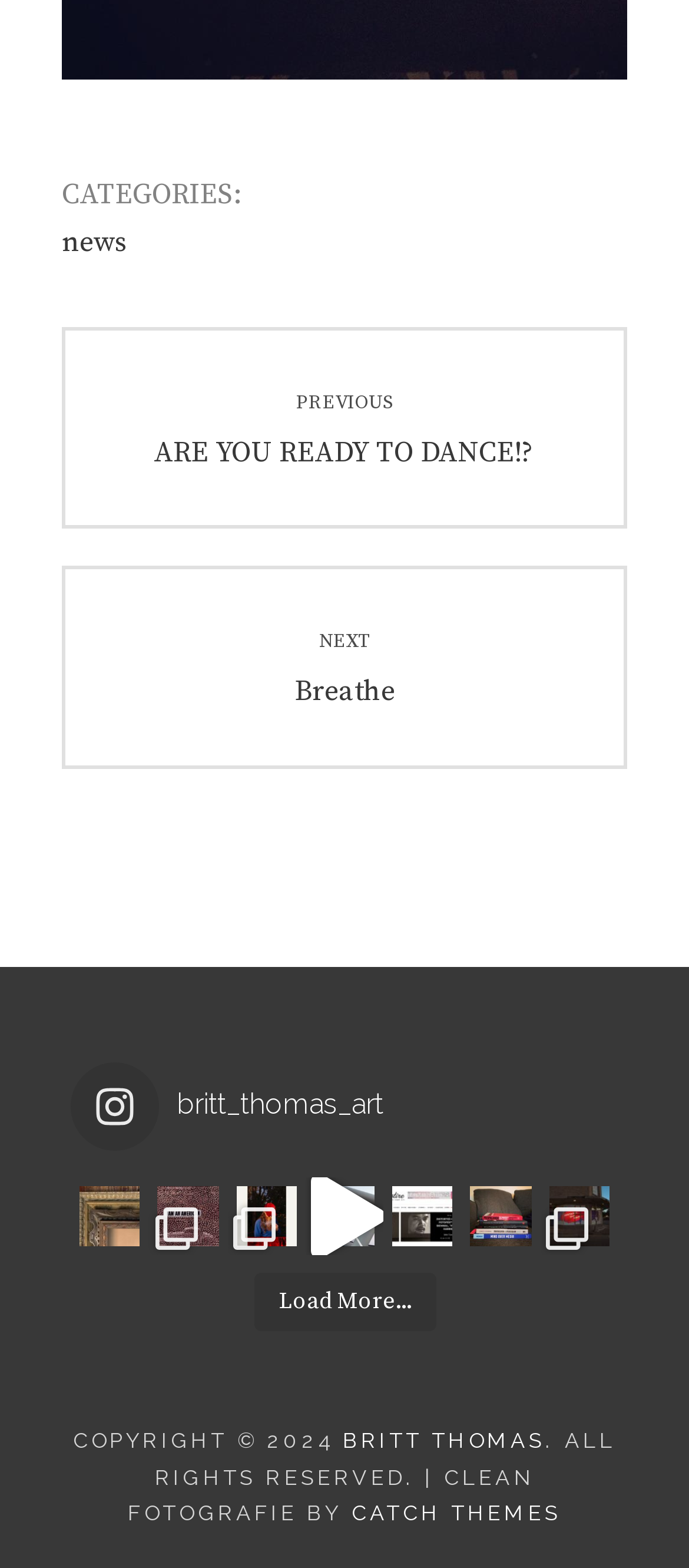Please answer the following question using a single word or phrase: 
What is the name of the author?

BRITT THOMAS